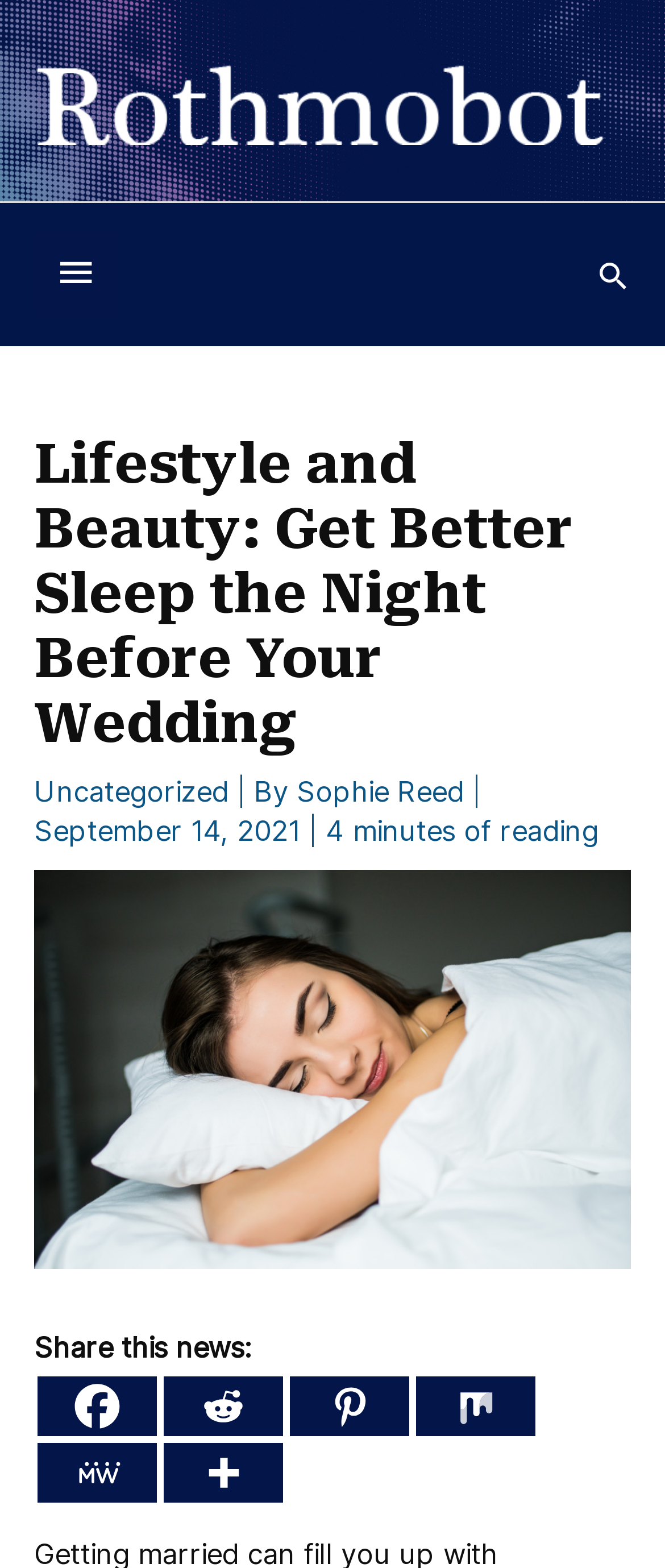What is the date of publication of the article?
Using the screenshot, give a one-word or short phrase answer.

September 14, 2021